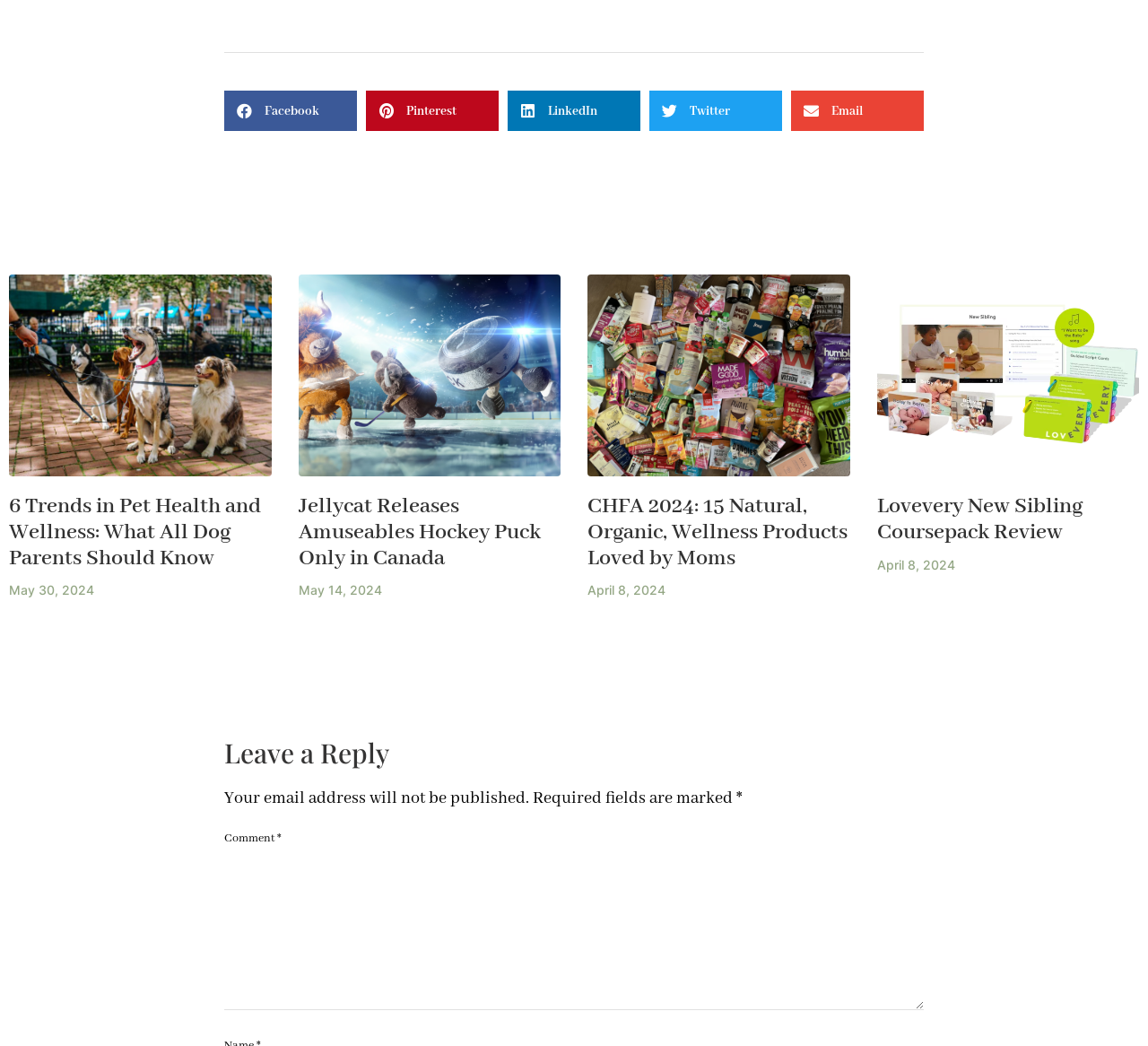What is the date of the article 'CHFA 2024: 15 Natural, Organic, Wellness Products Loved by Moms'?
Please provide a single word or phrase as your answer based on the image.

April 8, 2024